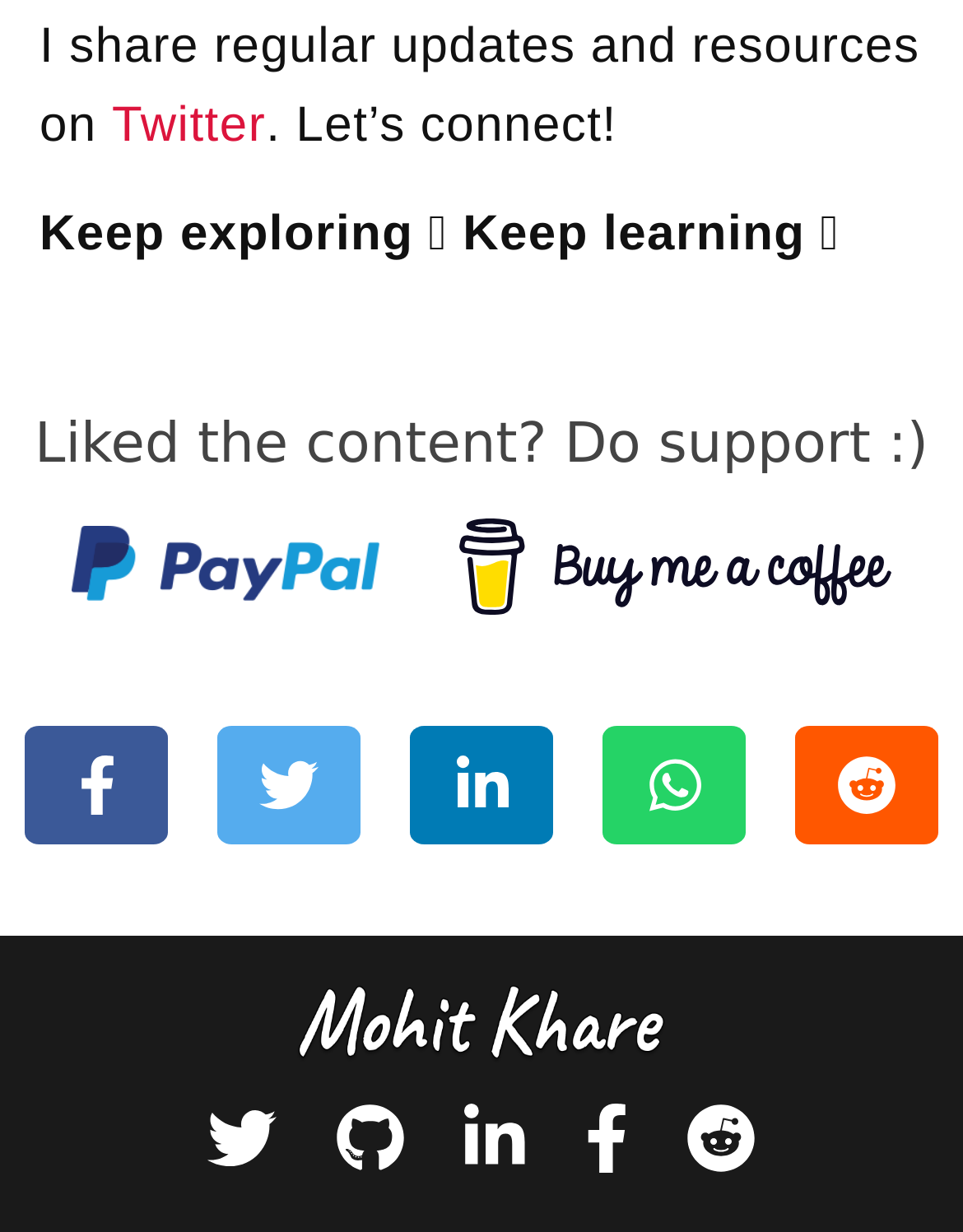Can you find the bounding box coordinates for the element to click on to achieve the instruction: "Visit Github profile"?

[0.349, 0.893, 0.421, 0.959]